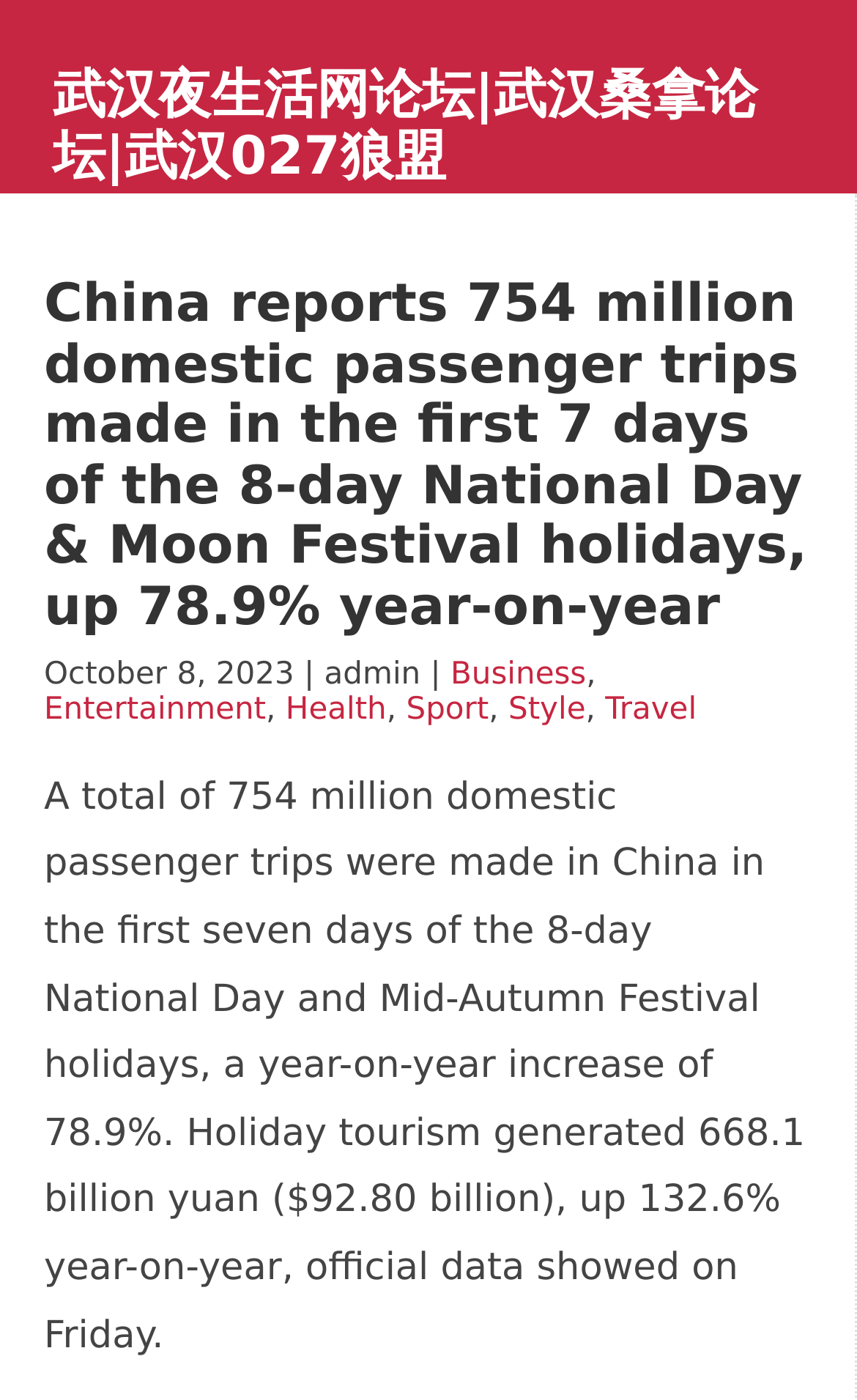What is the topic of the first article?
Please use the image to provide a one-word or short phrase answer.

National Day & Moon Festival holidays